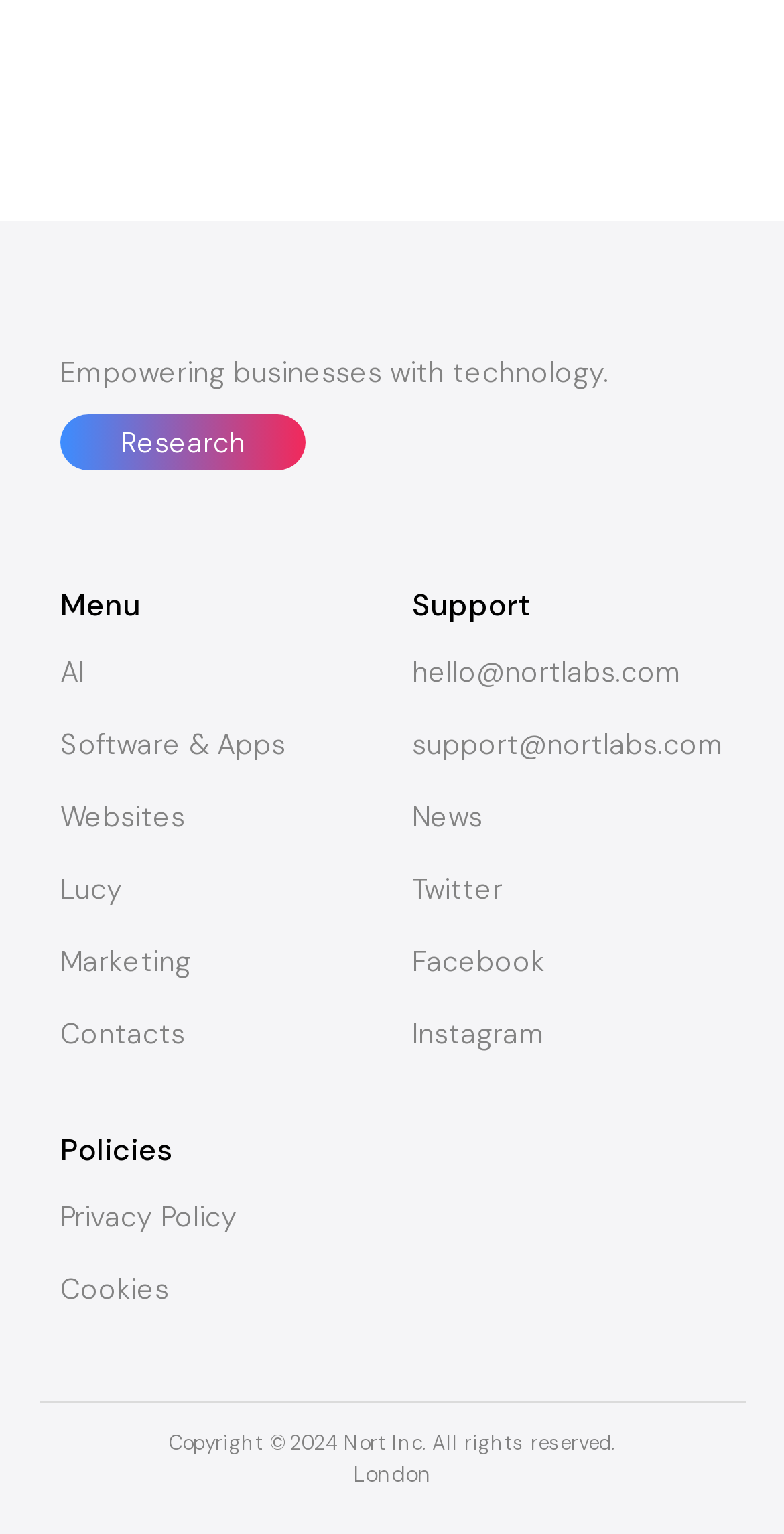Identify the bounding box for the element characterized by the following description: "alt="Nort Labs Logo"".

[0.077, 0.182, 0.846, 0.215]